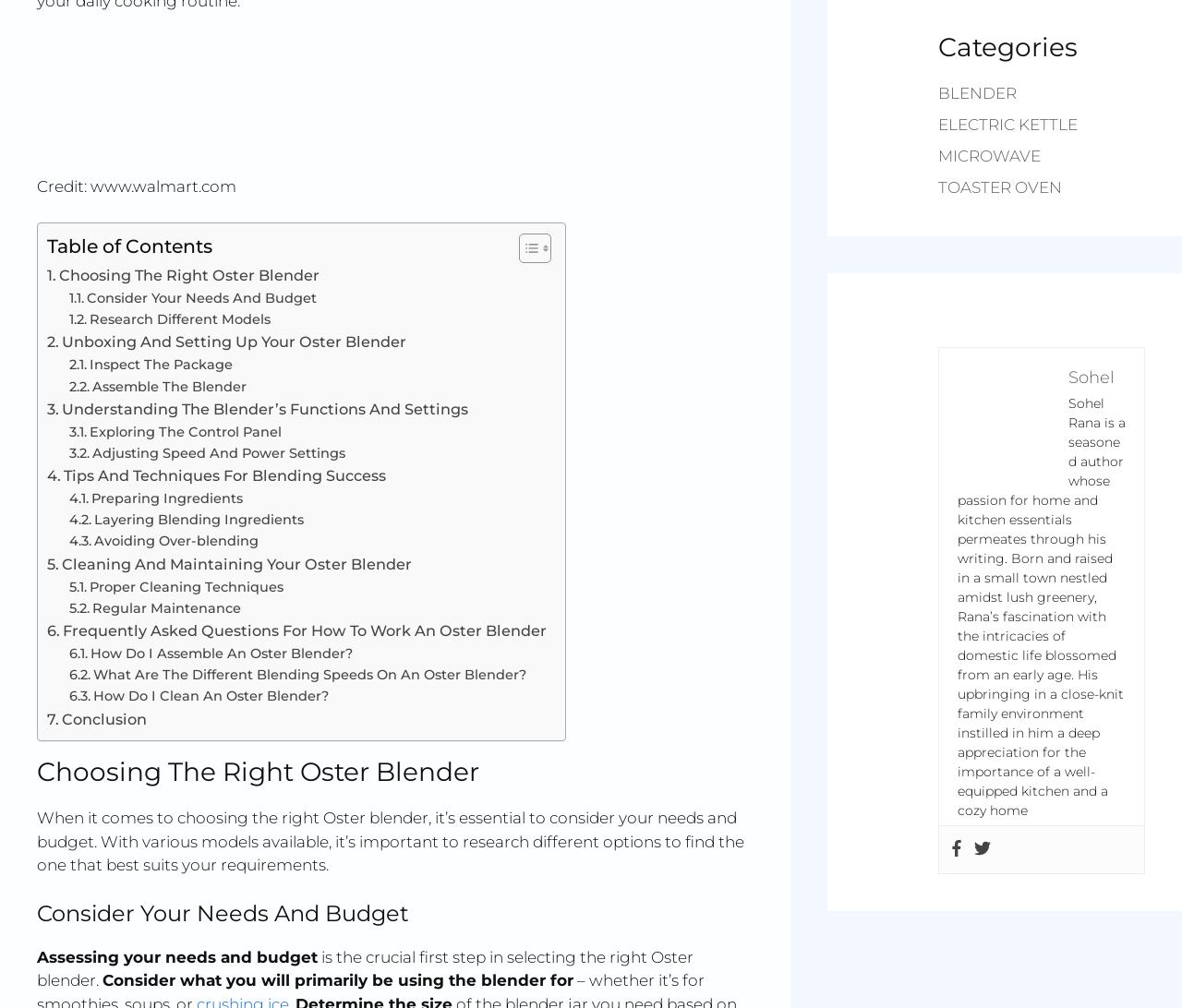Given the following UI element description: "Adjusting Speed And Power Settings", find the bounding box coordinates in the webpage screenshot.

[0.059, 0.439, 0.292, 0.461]